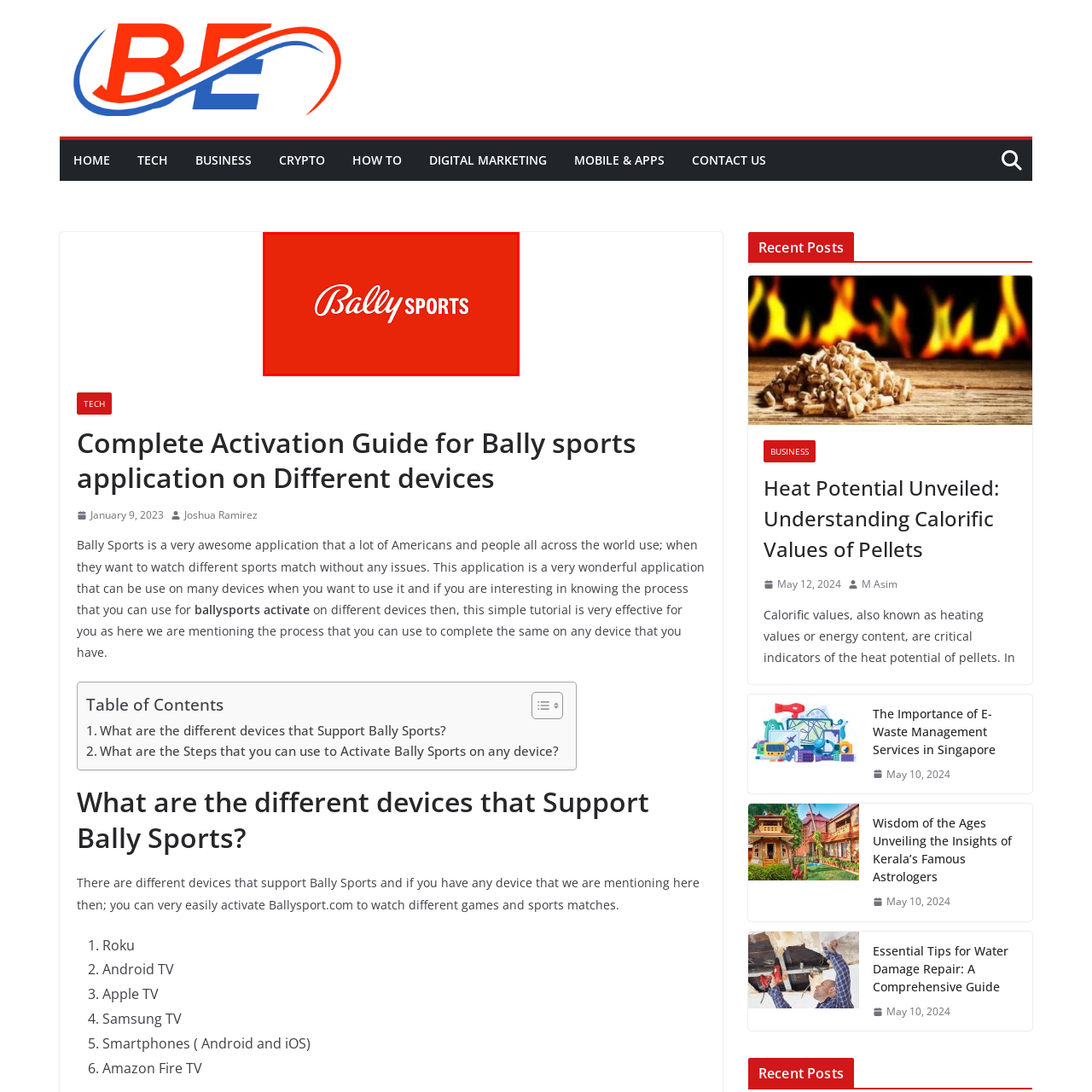What is the purpose of the Bally Sports application?
Observe the image within the red bounding box and give a detailed and thorough answer to the question.

The purpose of the Bally Sports application is to stream various sports events across multiple devices, as stated in the caption. This suggests that the app is designed to provide sports entertainment to a wide audience.